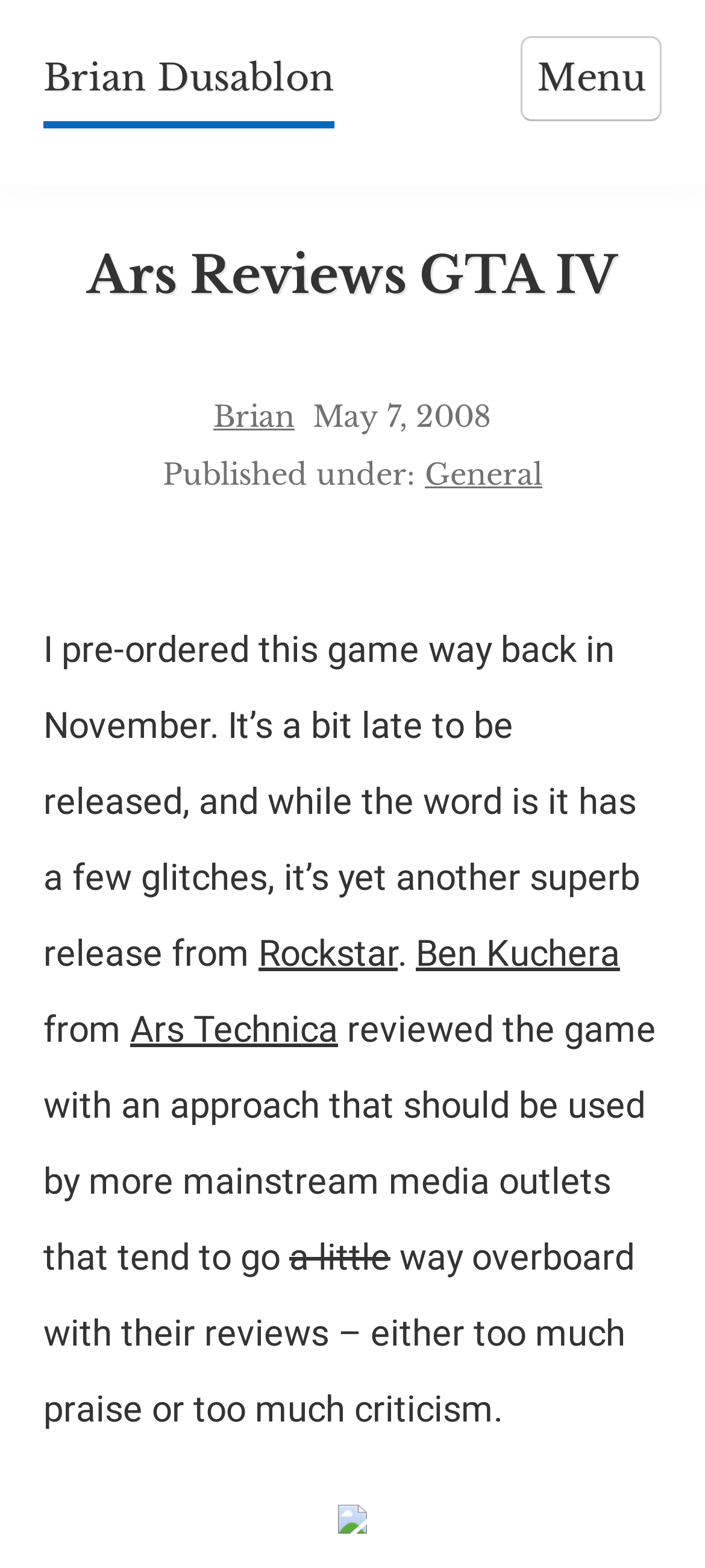What is the main title displayed on this webpage?

Ars Reviews GTA IV